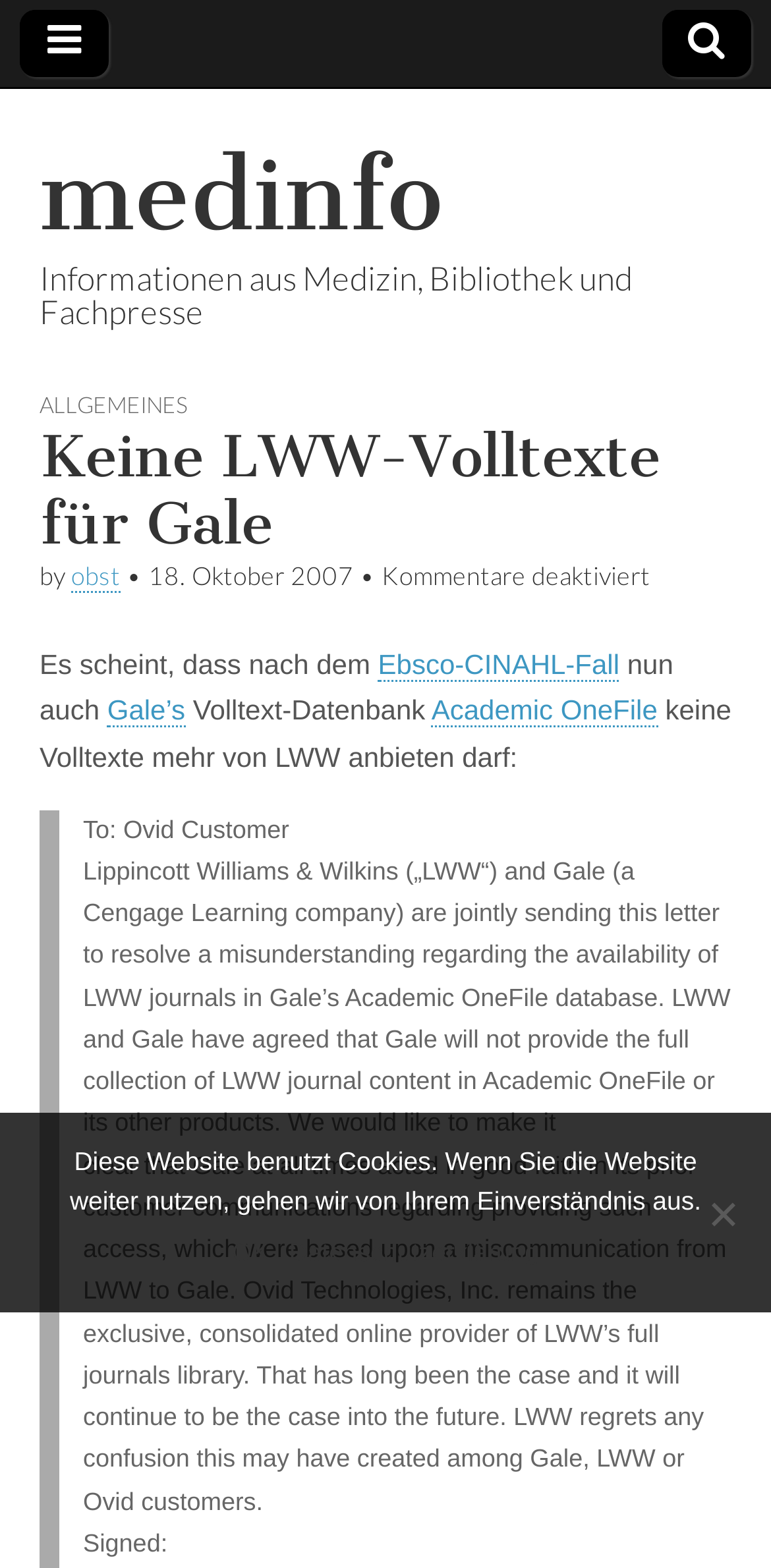Please find the bounding box coordinates of the element that needs to be clicked to perform the following instruction: "Explore the music category". The bounding box coordinates should be four float numbers between 0 and 1, represented as [left, top, right, bottom].

None